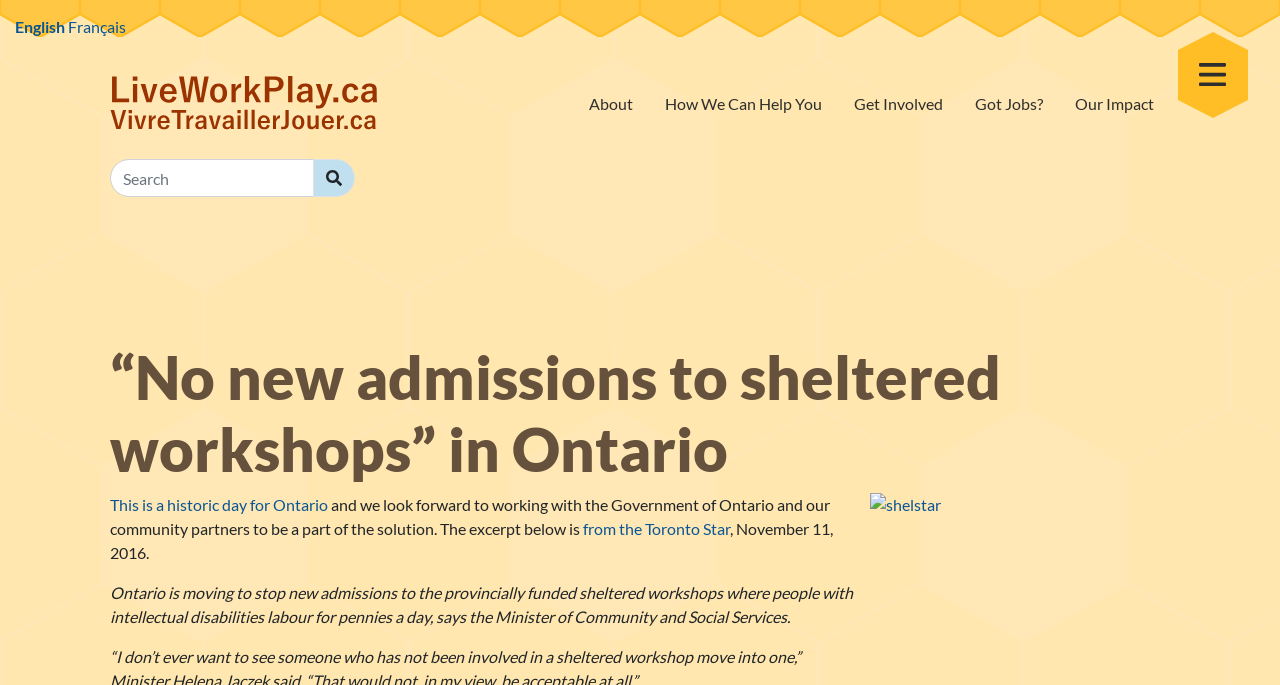Can you show the bounding box coordinates of the region to click on to complete the task described in the instruction: "Go to About page"?

[0.448, 0.122, 0.507, 0.18]